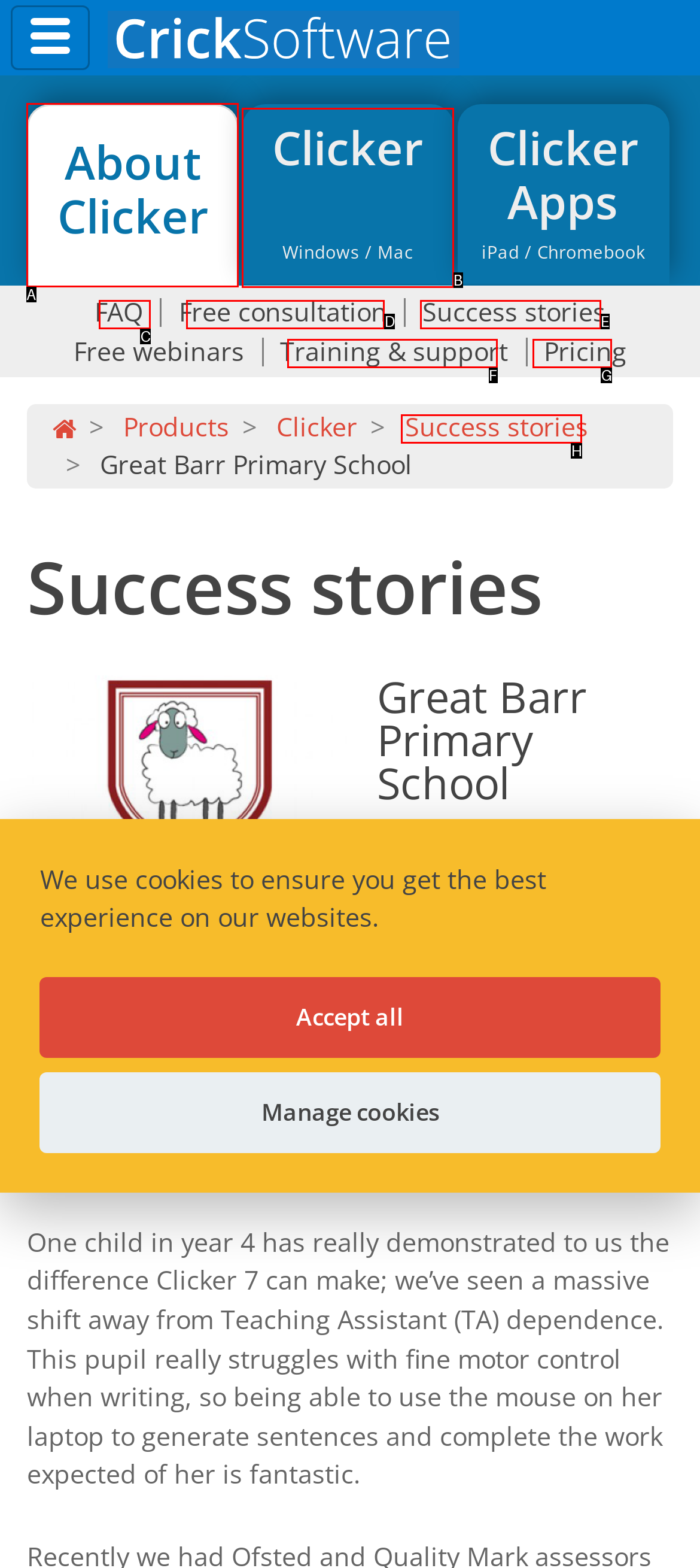Select the correct UI element to complete the task: Click the 'About Clicker' link
Please provide the letter of the chosen option.

A